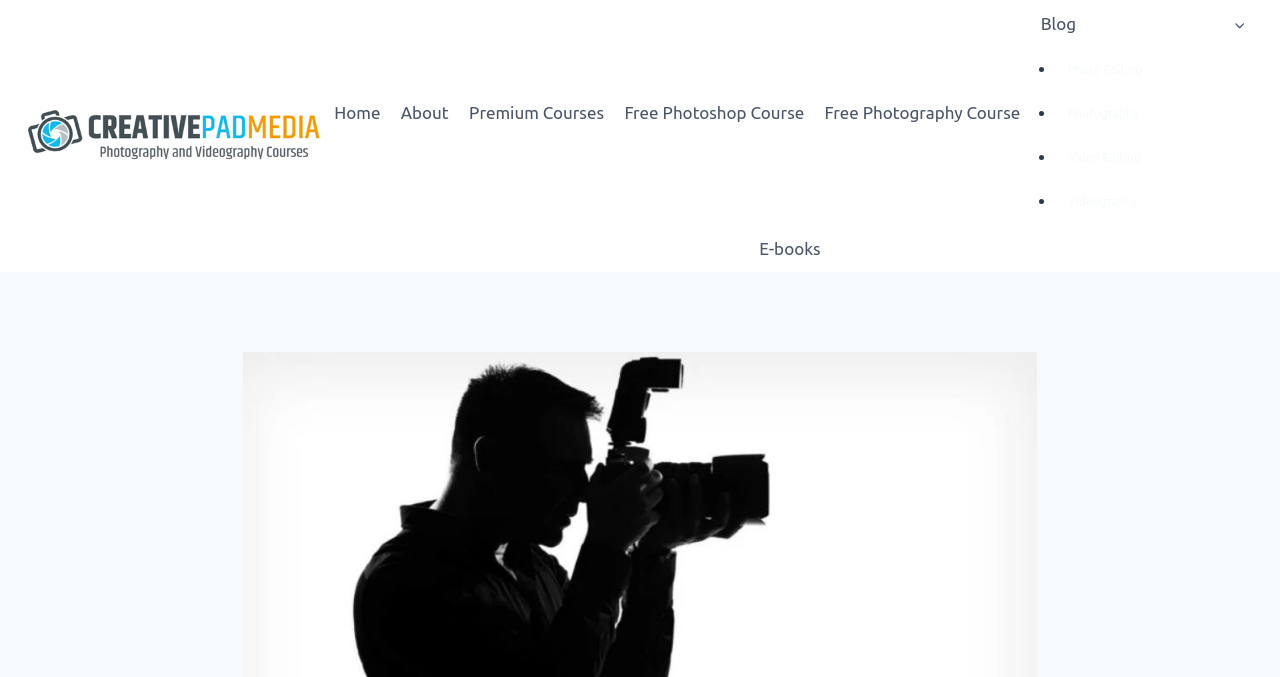Identify the bounding box coordinates of the clickable region necessary to fulfill the following instruction: "Read the previous article". The bounding box coordinates should be four float numbers between 0 and 1, i.e., [left, top, right, bottom].

None